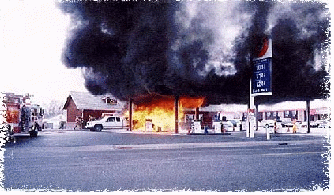Give a concise answer using one word or a phrase to the following question:
What is billowing into the sky?

Thick, dark smoke